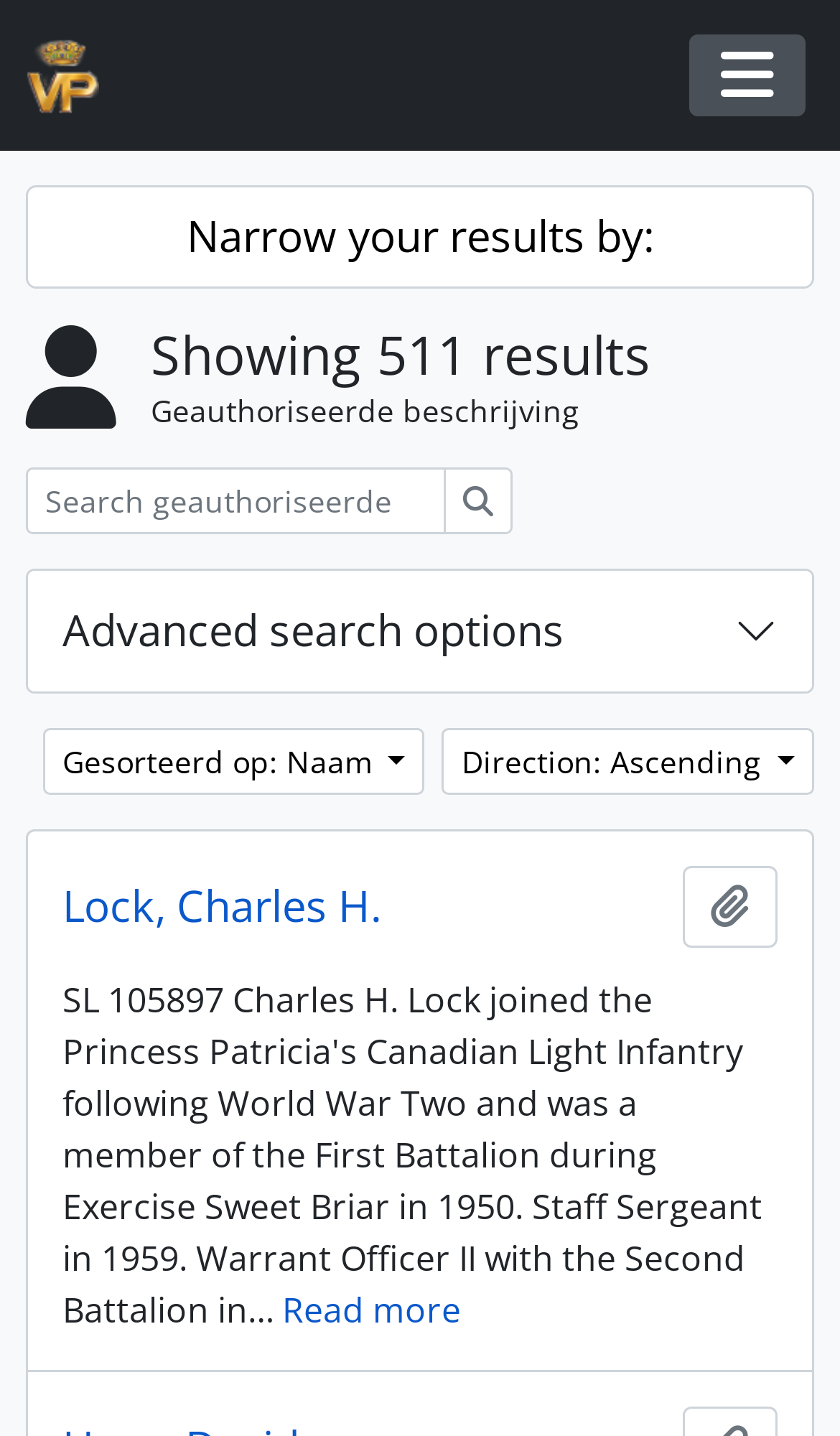Using the description "Narrow your results by:", locate and provide the bounding box of the UI element.

[0.031, 0.129, 0.969, 0.201]